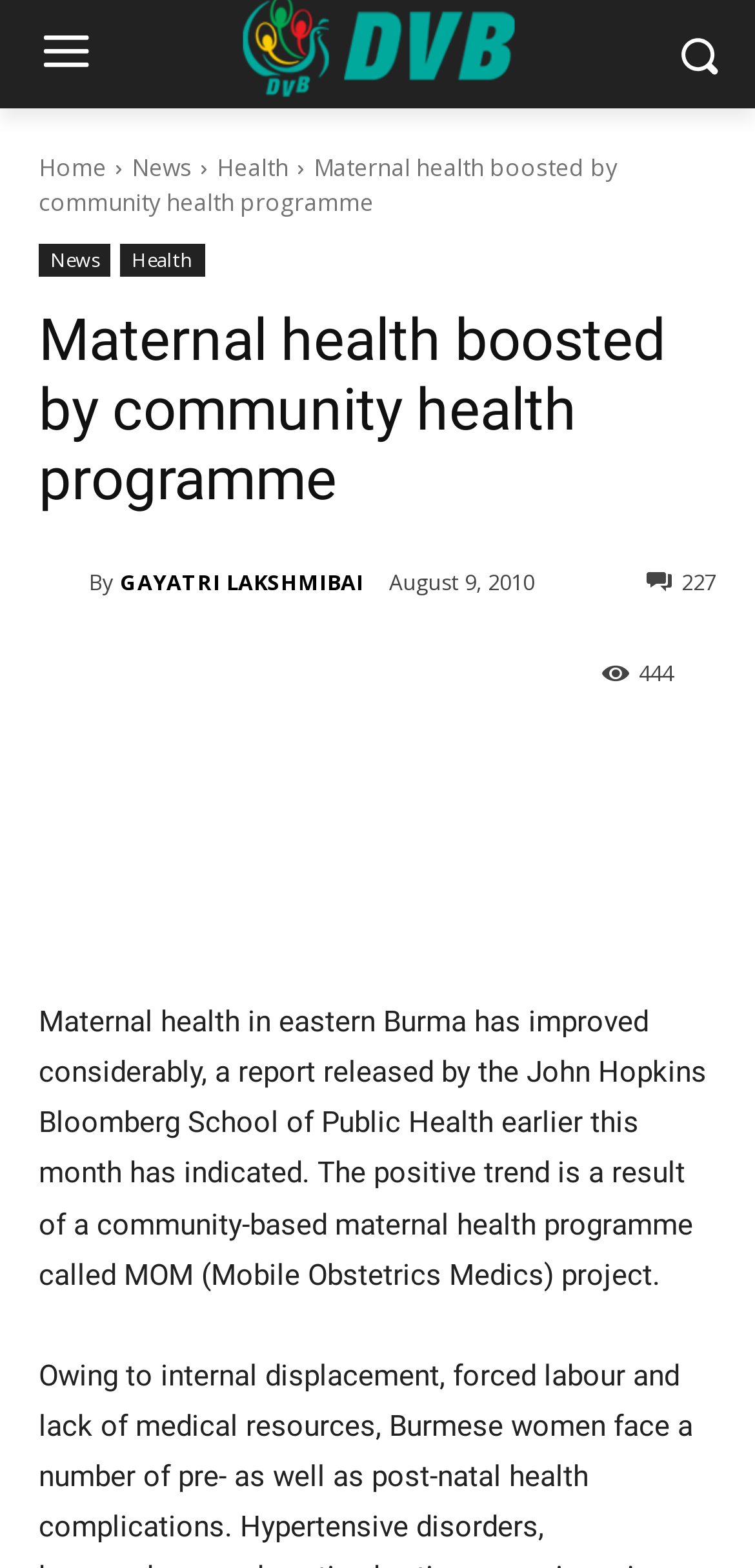Determine the bounding box coordinates for the element that should be clicked to follow this instruction: "Share the article on social media". The coordinates should be given as four float numbers between 0 and 1, in the format [left, top, right, bottom].

[0.856, 0.36, 0.949, 0.379]